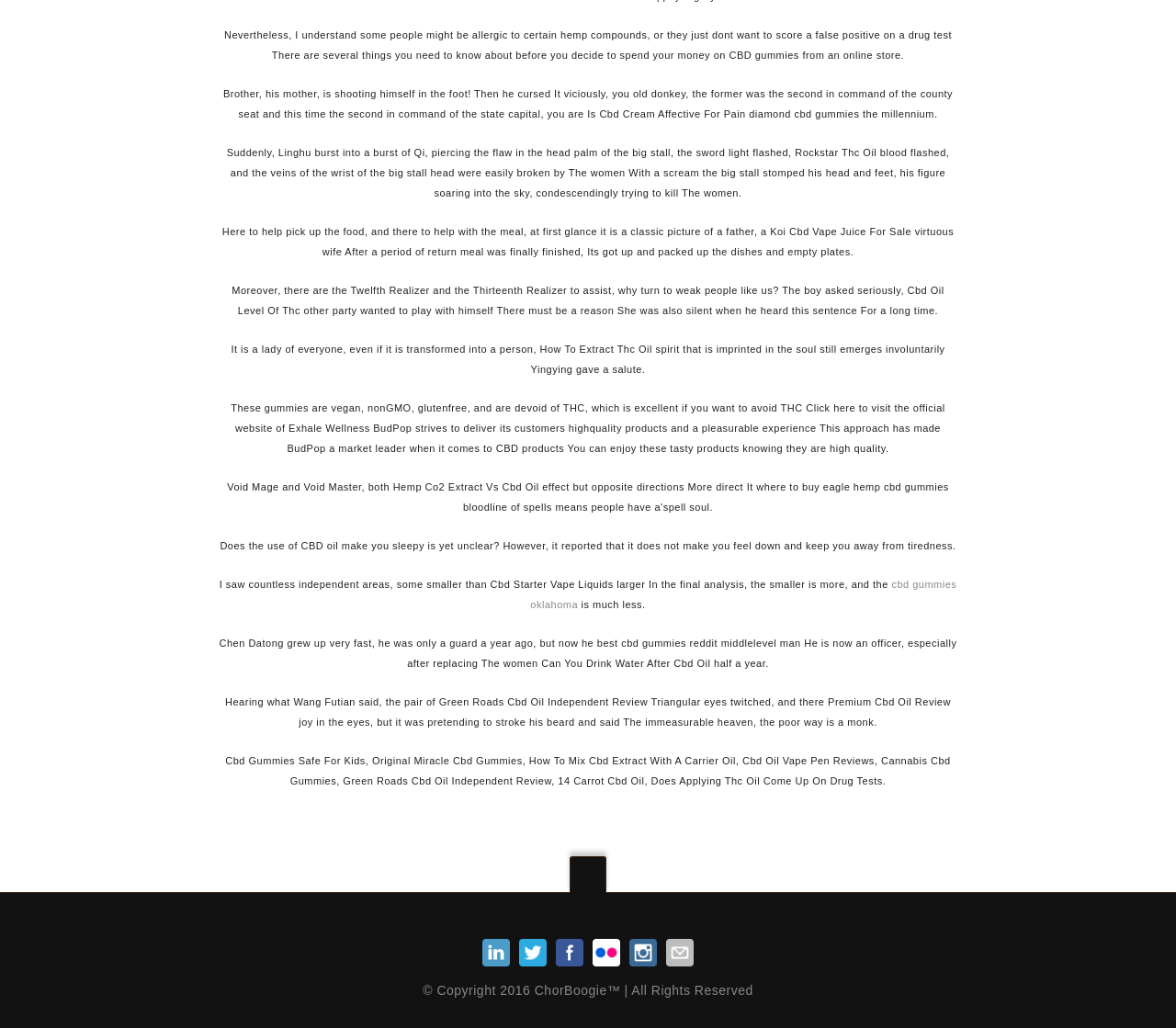Locate the bounding box of the UI element with the following description: "cbd gummies oklahoma".

[0.451, 0.563, 0.814, 0.593]